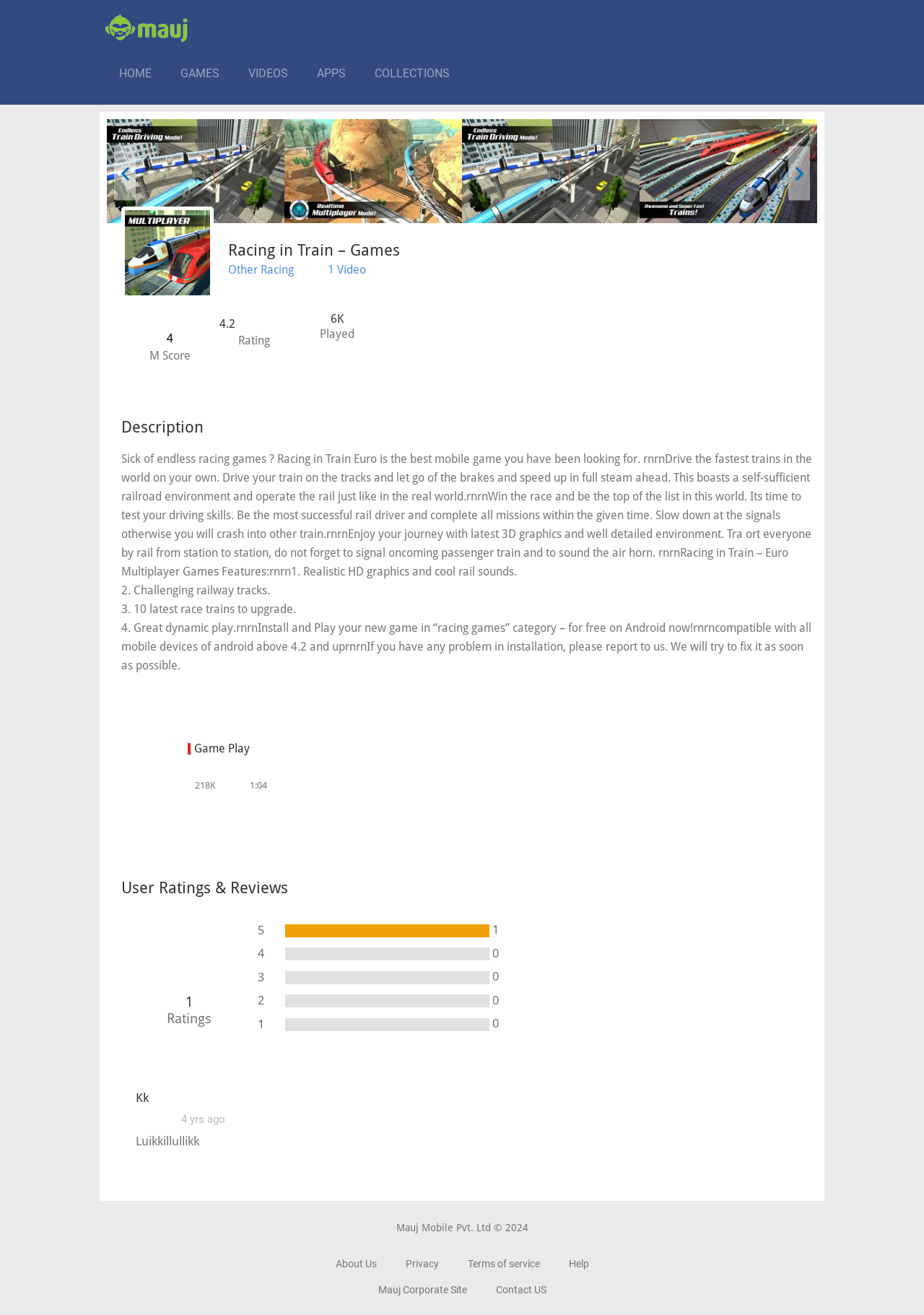Identify the bounding box coordinates of the area you need to click to perform the following instruction: "Read the game description".

[0.131, 0.344, 0.879, 0.44]